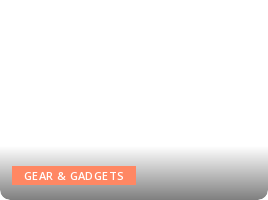Provide a one-word or one-phrase answer to the question:
What kind of interface does the overall aesthetic suggest?

modern and user-friendly